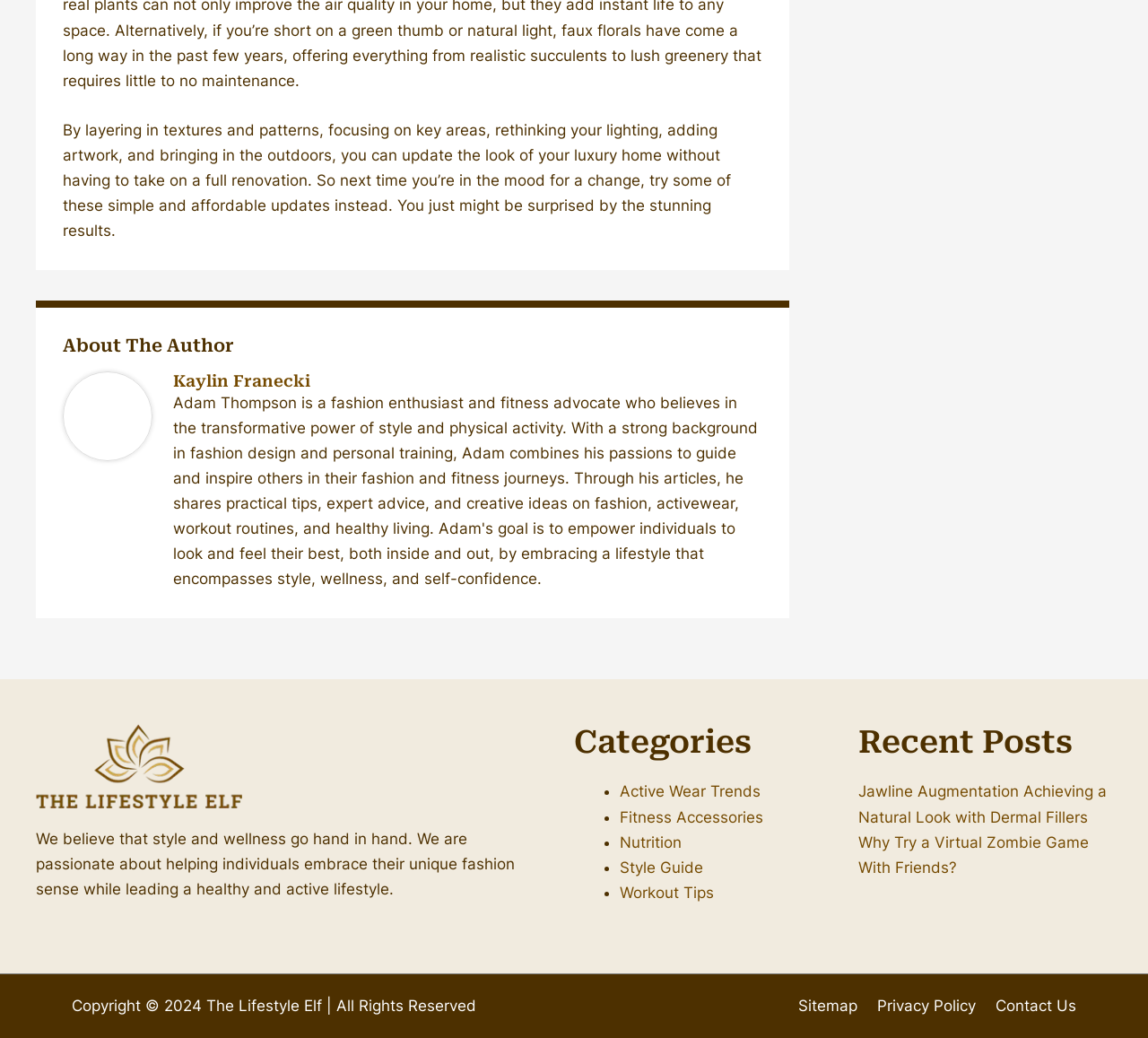What is the purpose of the image?
Please provide a single word or phrase as your answer based on the image.

Logo of The Lifestyle Elf